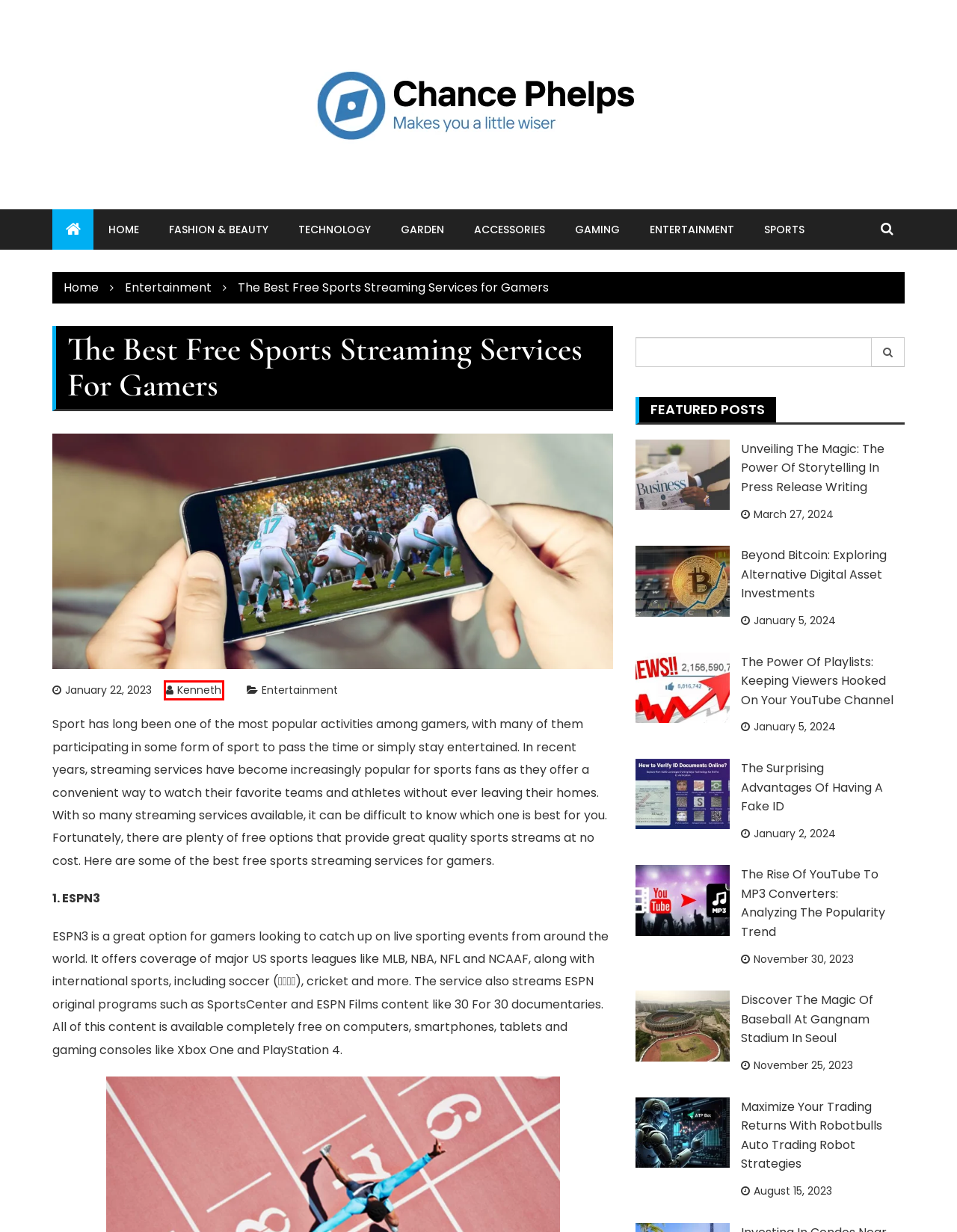You are provided with a screenshot of a webpage that includes a red rectangle bounding box. Please choose the most appropriate webpage description that matches the new webpage after clicking the element within the red bounding box. Here are the candidates:
A. Unveiling The Magic: The Power of Storytelling in Press Release Writing - Chance Phelps
B. Beyond Bitcoin: Exploring Alternative Digital Asset Investments - Chance Phelps
C. Kenneth - Chance Phelps
D. Maximize Your Trading Returns with Robotbulls Auto Trading Robot Strategies - Chance Phelps
E. Home - Chance Phelps
F. Accessories - Chance Phelps
G. Chance Phelps - Makes you a little wiser
H. Sports - Chance Phelps

C